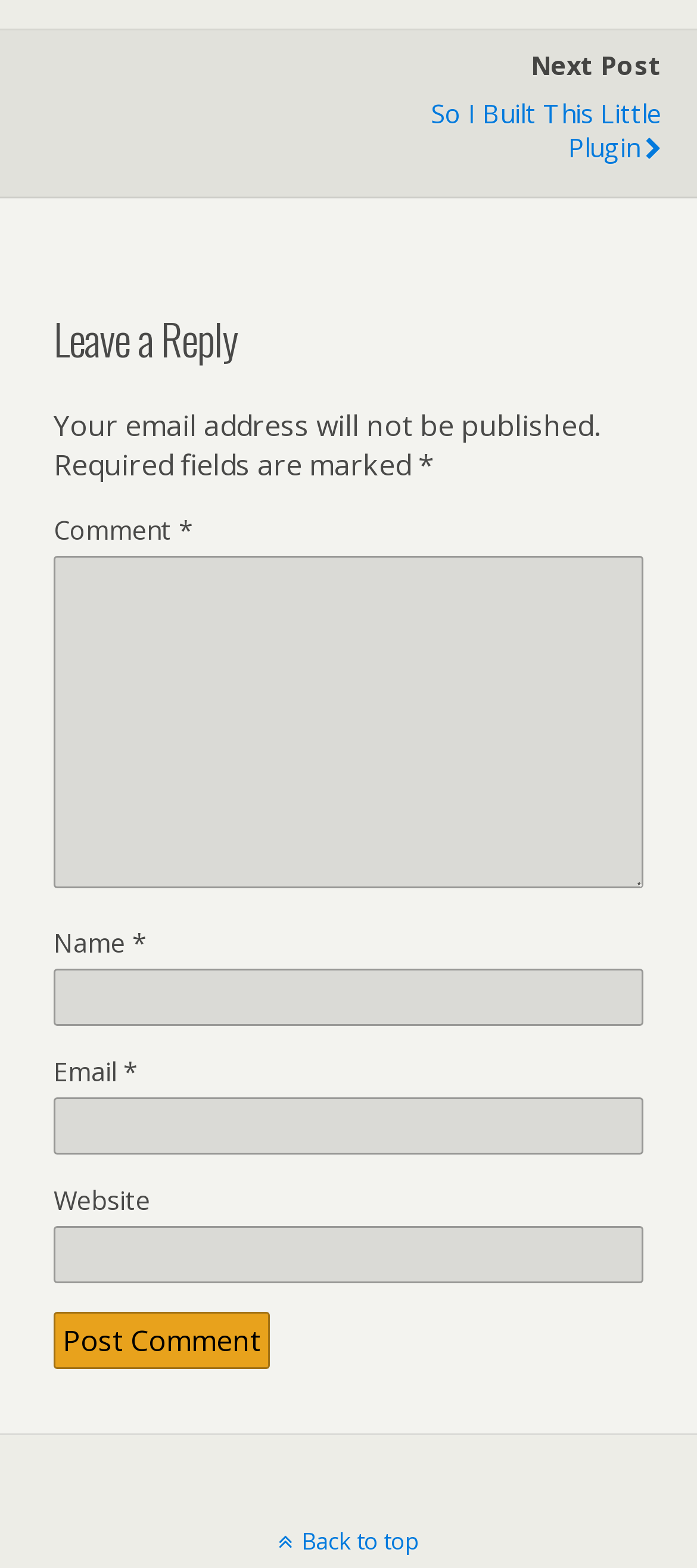Determine the bounding box coordinates of the UI element described by: "parent_node: Email * aria-describedby="email-notes" name="email"".

[0.077, 0.7, 0.923, 0.736]